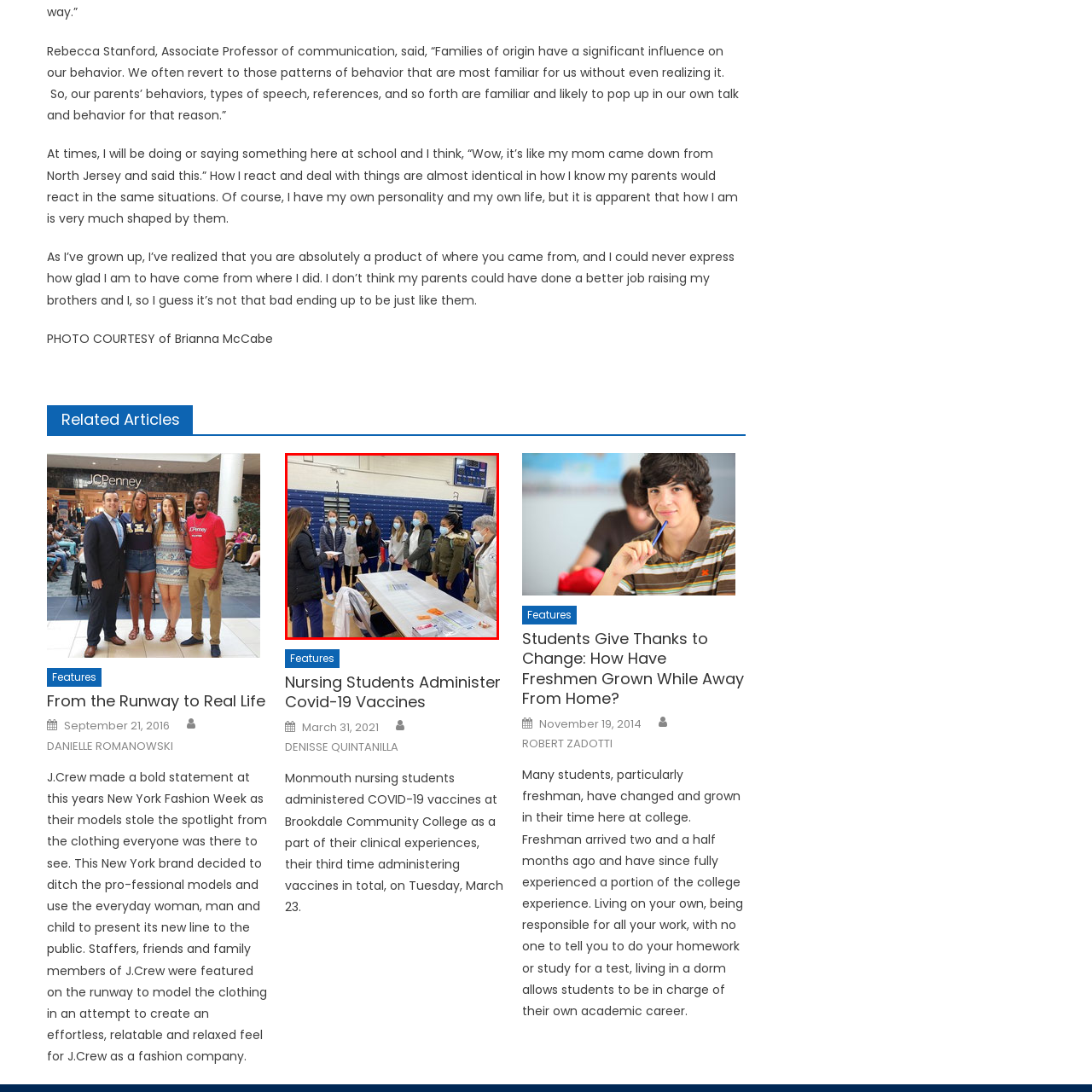What is the purpose of the event?
Focus on the red bounded area in the image and respond to the question with a concise word or phrase.

Vaccination training